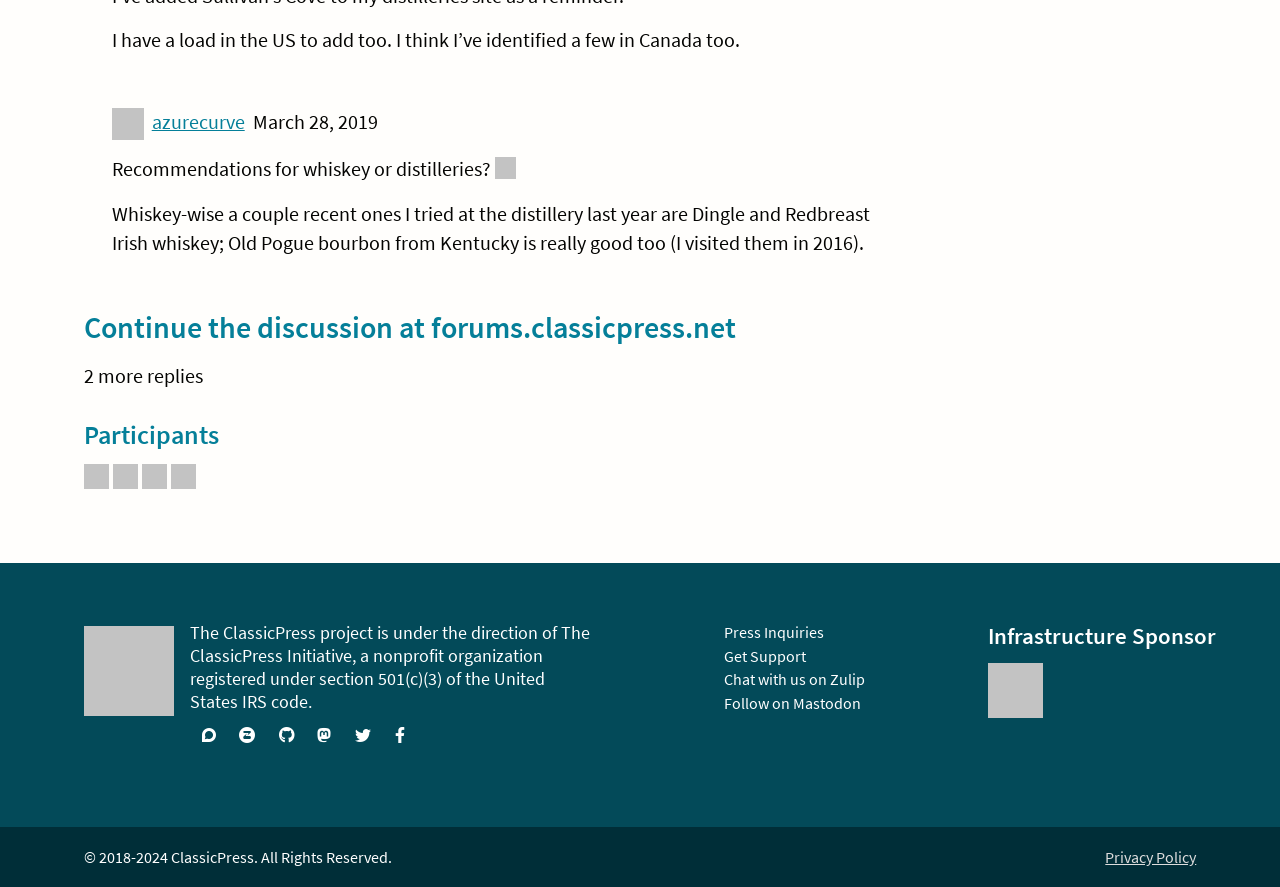Answer the following in one word or a short phrase: 
What is the name of the organization behind ClassicPress?

The ClassicPress Initiative